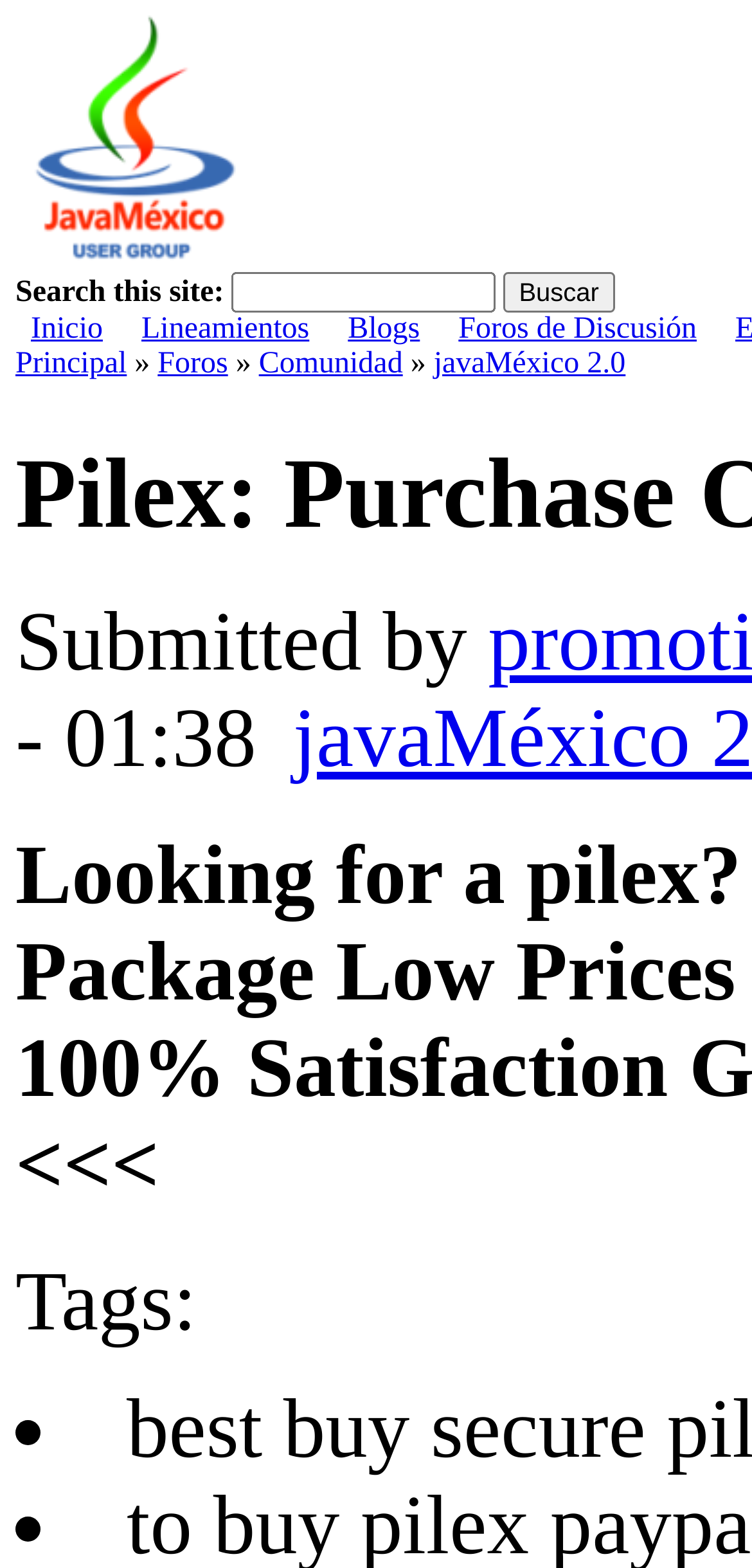Provide the bounding box coordinates in the format (top-left x, top-left y, bottom-right x, bottom-right y). All values are floating point numbers between 0 and 1. Determine the bounding box coordinate of the UI element described as: Principal

[0.021, 0.221, 0.169, 0.242]